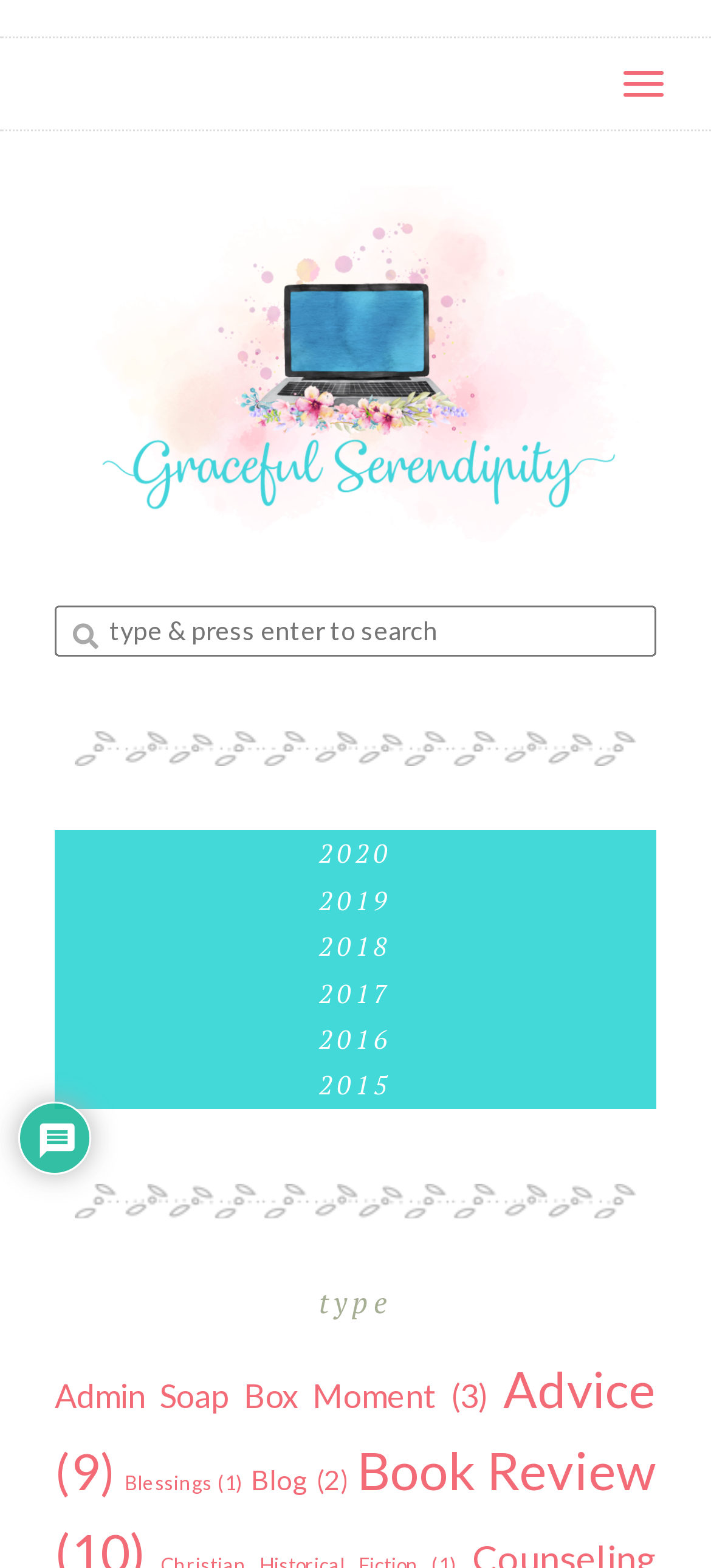Specify the bounding box coordinates of the element's region that should be clicked to achieve the following instruction: "Search for a prayer". The bounding box coordinates consist of four float numbers between 0 and 1, in the format [left, top, right, bottom].

[0.077, 0.386, 0.923, 0.419]